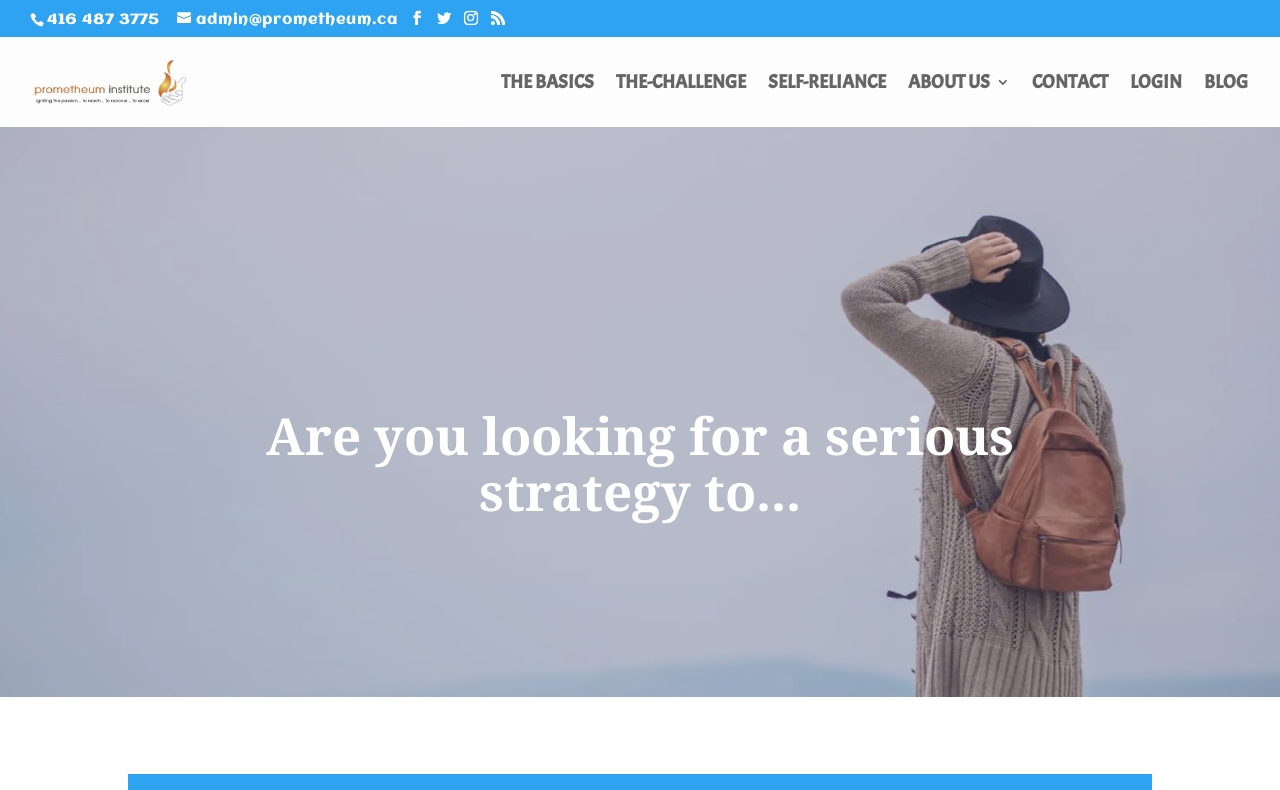Determine the heading of the webpage and extract its text content.

Are you looking for a serious strategy to...